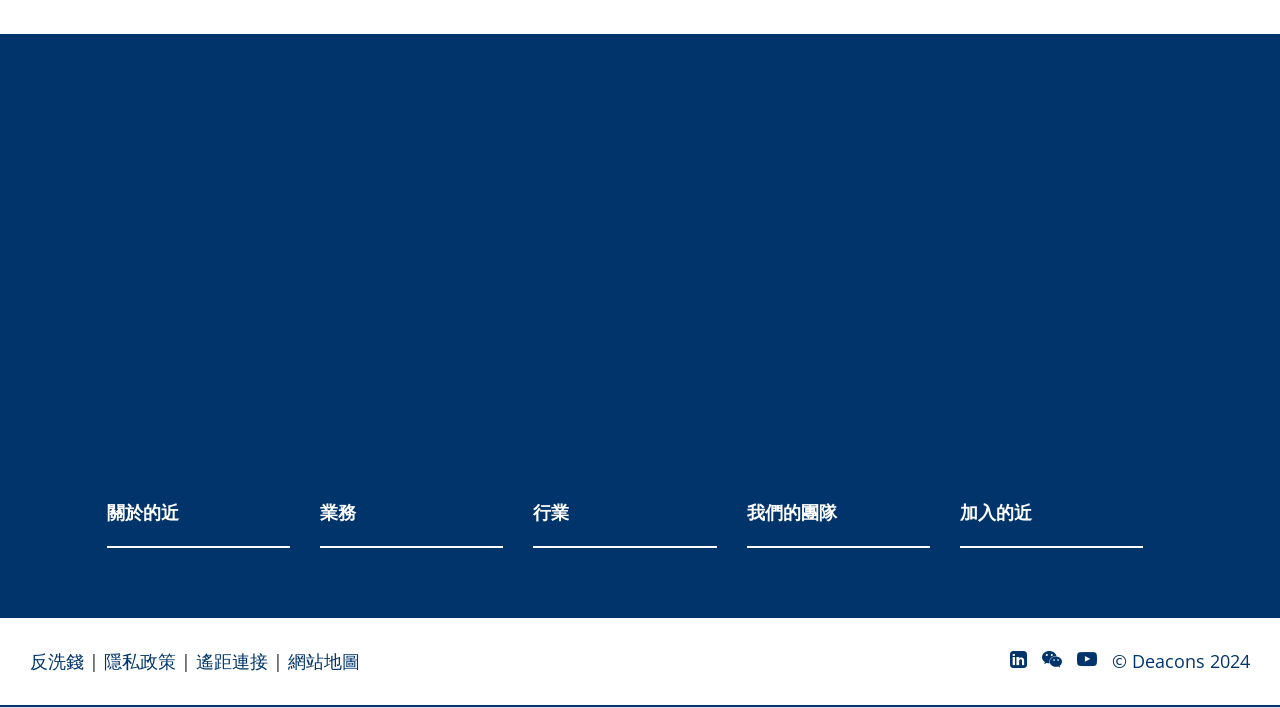Identify the bounding box coordinates for the element you need to click to achieve the following task: "Click 關於的近". The coordinates must be four float values ranging from 0 to 1, formatted as [left, top, right, bottom].

[0.083, 0.706, 0.14, 0.739]